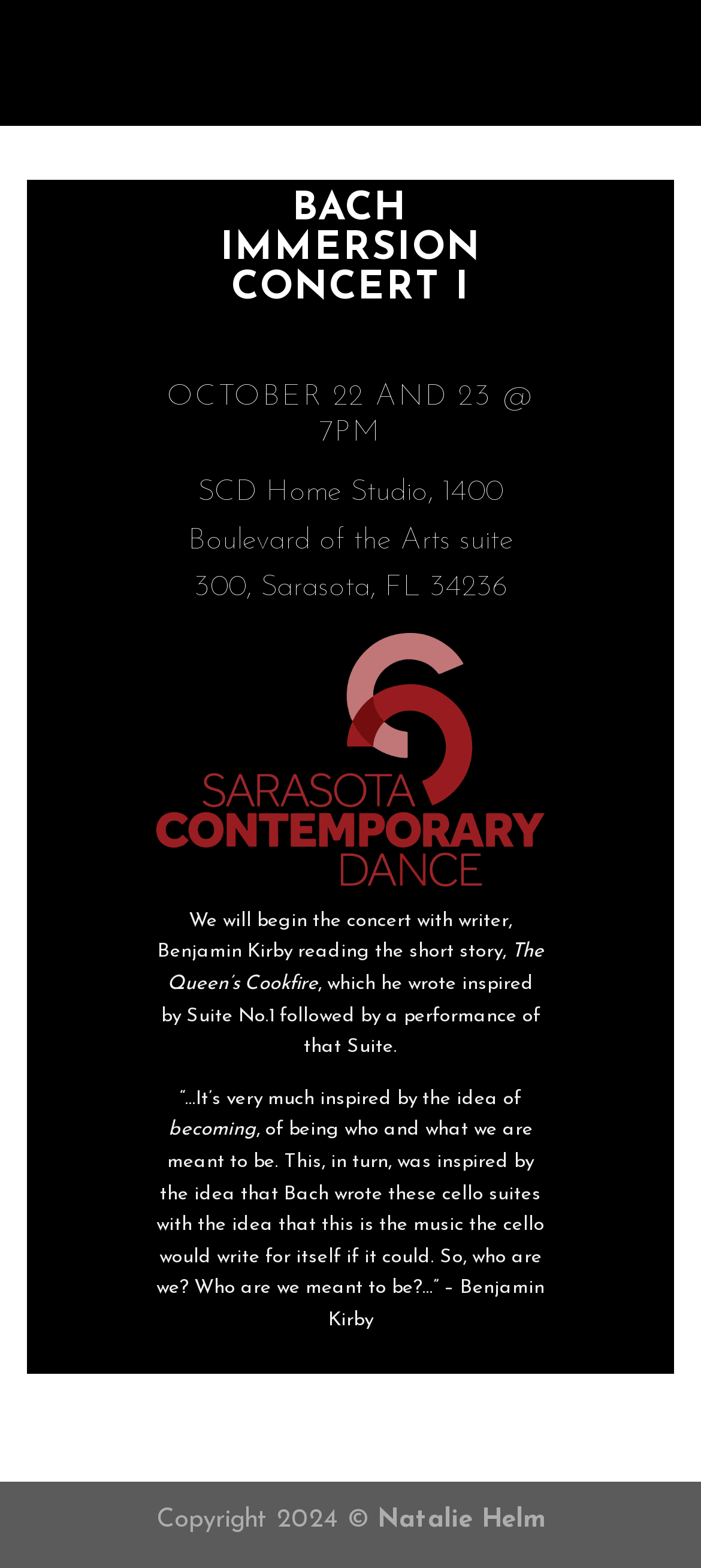What is the name of the fashion designer?
Please provide a comprehensive answer based on the contents of the image.

I found the name of the fashion designer by reading the text 'We will then hear from fashion designer Camilyn Beth on her process and inspirations...' which clearly states the designer's name.